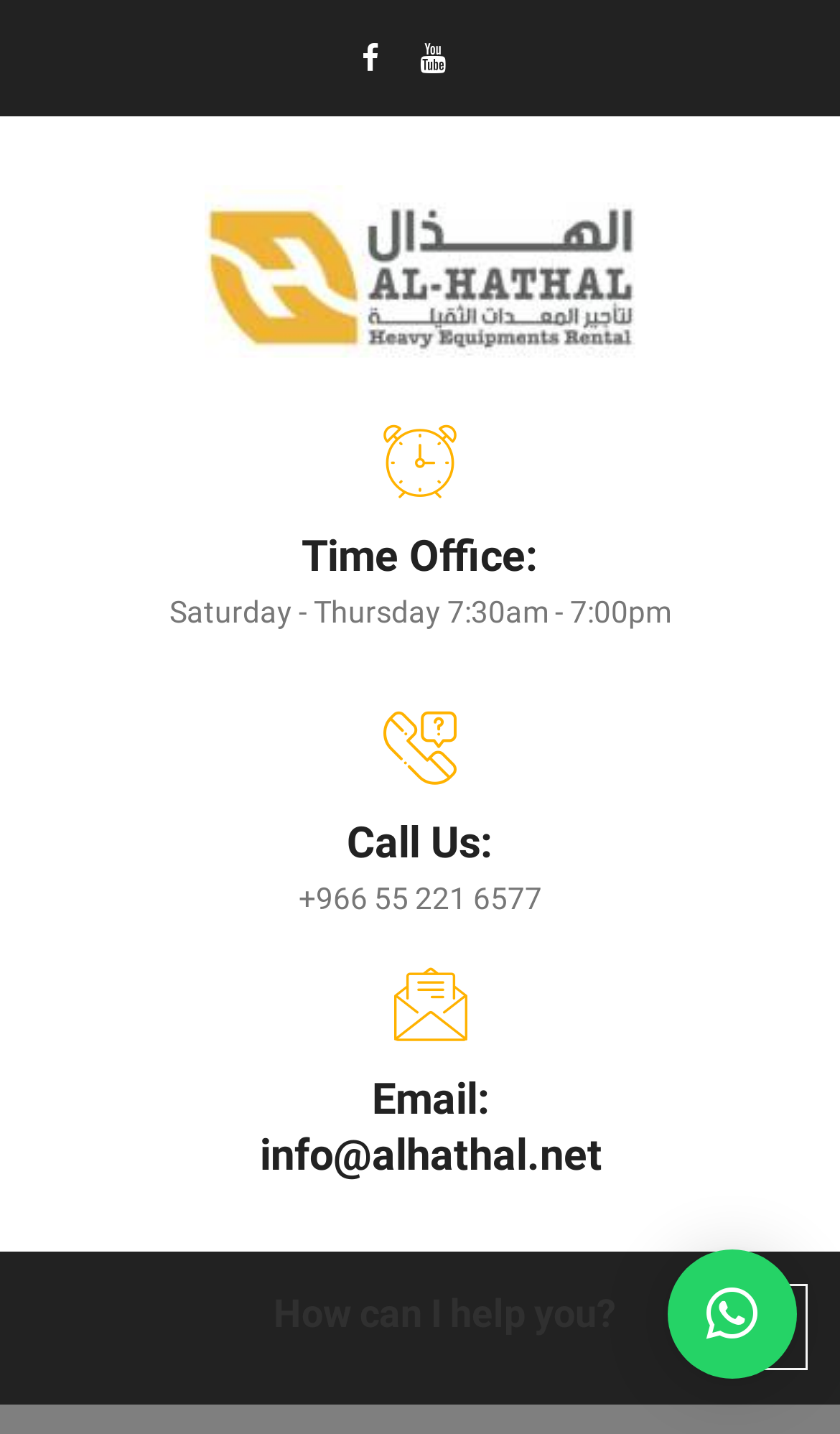What is the office timing on Saturday?
Based on the visual details in the image, please answer the question thoroughly.

I found the office timing information on the webpage, which states that the office is open from 7:30am to 7:00pm on Saturday. This information is provided under the 'Time Office:' section.